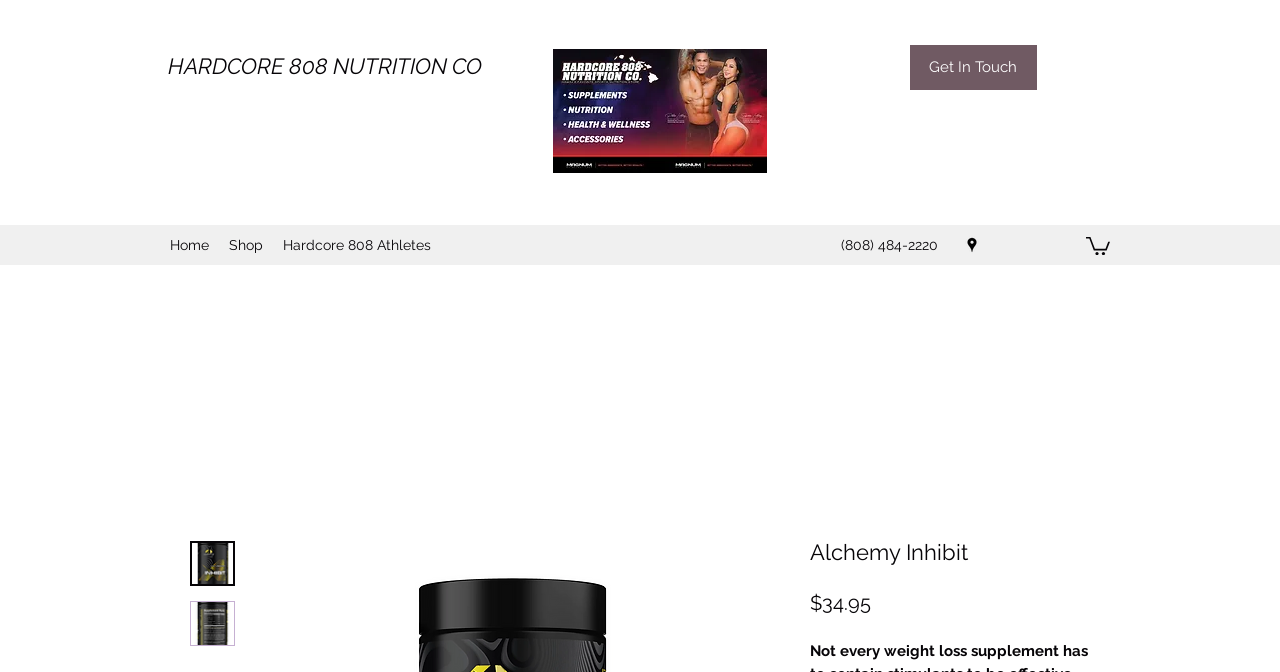Identify the bounding box for the UI element described as: "Home". Ensure the coordinates are four float numbers between 0 and 1, formatted as [left, top, right, bottom].

[0.125, 0.342, 0.171, 0.387]